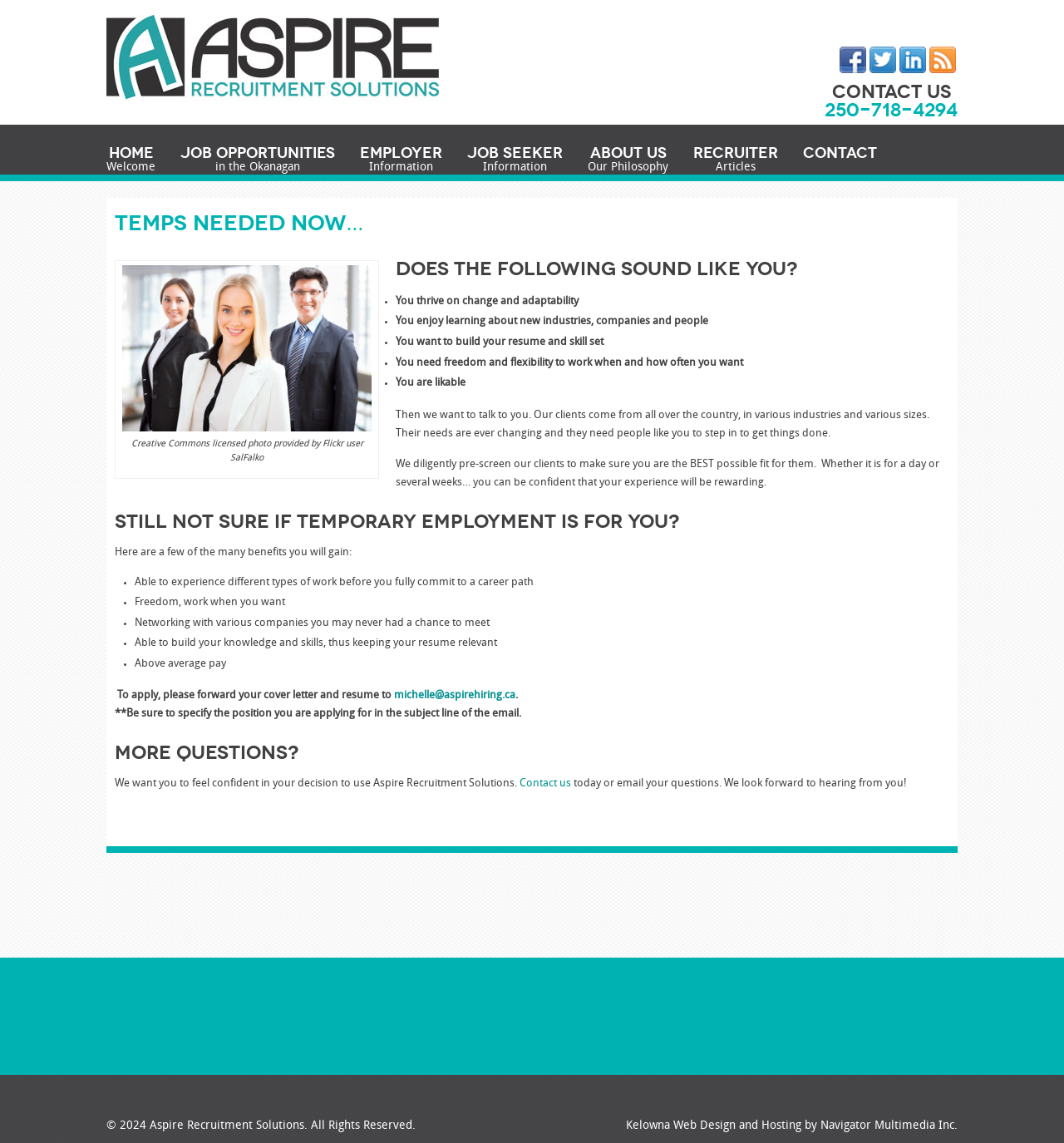What is the tone of the webpage's language towards job seekers?
Please answer the question with a detailed and comprehensive explanation.

The language used on the webpage is confident and encouraging, suggesting that Aspire wants job seekers to feel confident in their decision to use their services. The tone is also supportive, with phrases such as 'We want you to feel confident' and 'We look forward to hearing from you'.